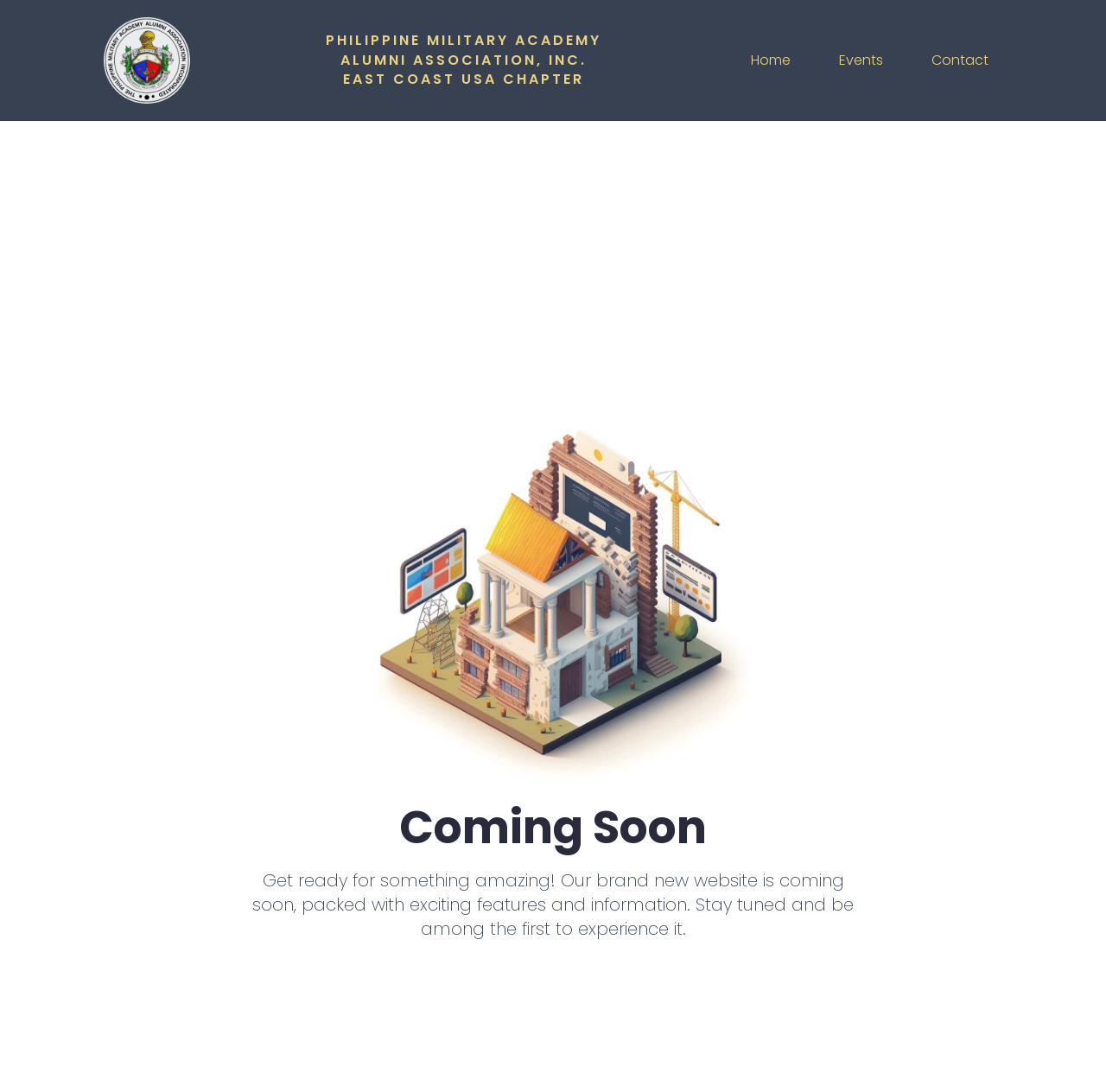Explain the webpage in detail.

The webpage is dedicated to the Philippine Military Academy Alumni Association, Inc. East Coast USA Chapter. At the top left, there is a small logo, which is an image linked to another webpage. Below the logo, the title "PHILIPPINE MILITARY ACADEMY ALUMNI ASSOCIATION, INC. EAST COAST USA CHAPTER" is prominently displayed as a heading.

On the top right, there are three navigation links: "Home", "Events", and "Contact", which are evenly spaced and aligned horizontally. 

In the middle of the page, there is a large image that takes up most of the width. Below this image, the heading "Coming Soon" is centered. 

Underneath the "Coming Soon" heading, there is a paragraph of text that reads, "Get ready for something amazing! Our brand new website is coming soon, packed with exciting features and information. Stay tuned and be among the first to experience it." This text is centered on the page.